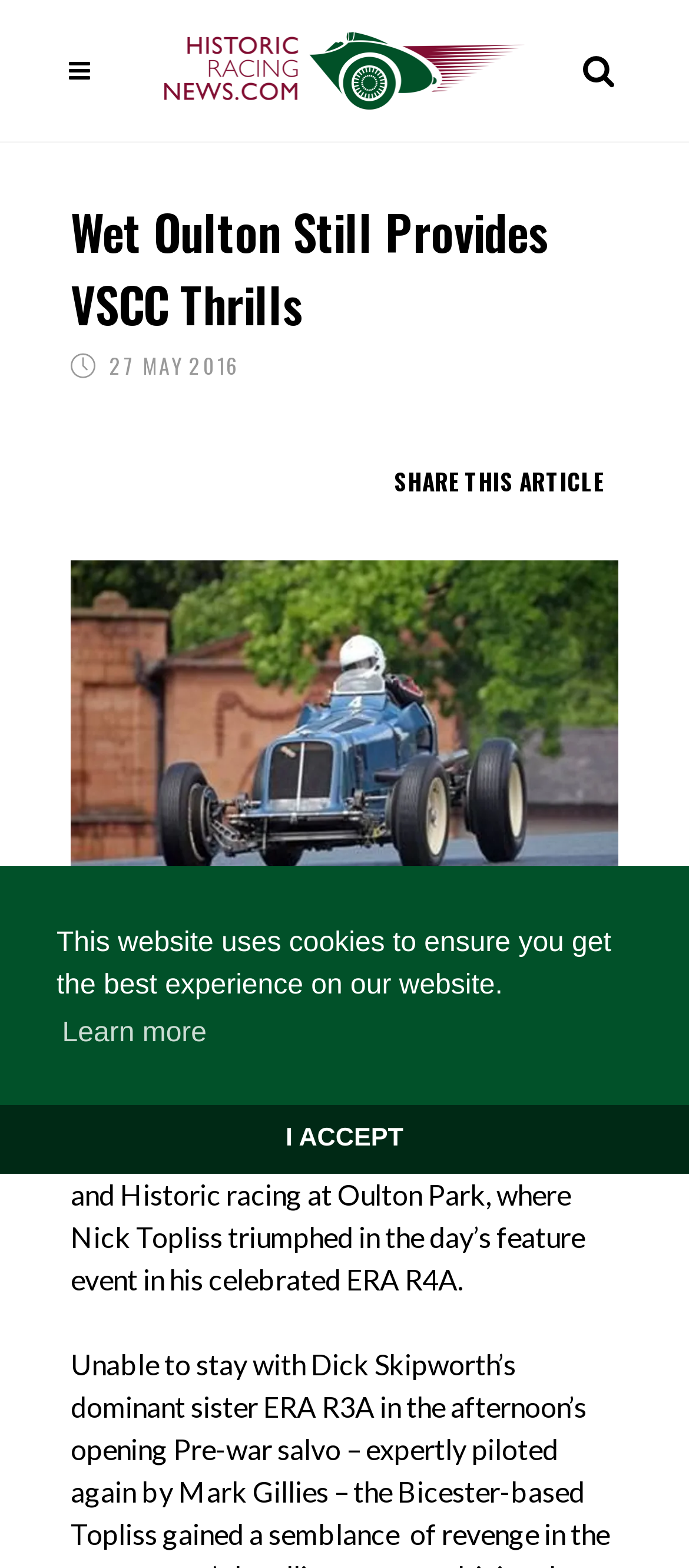Can you find and generate the webpage's heading?

Wet Oulton Still Provides VSCC Thrills